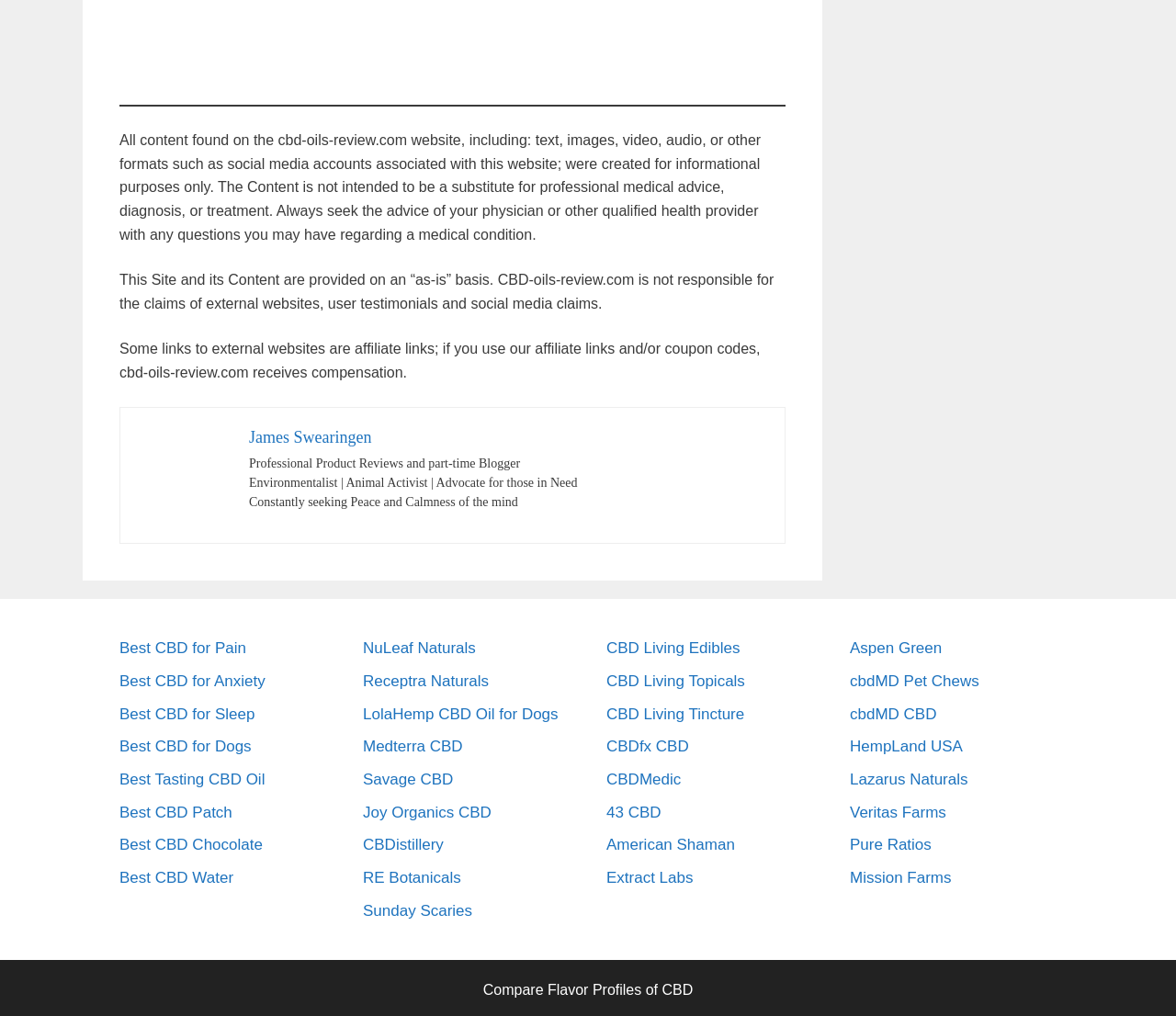Who is the author of the website?
Answer the question with a single word or phrase, referring to the image.

James Swearingen